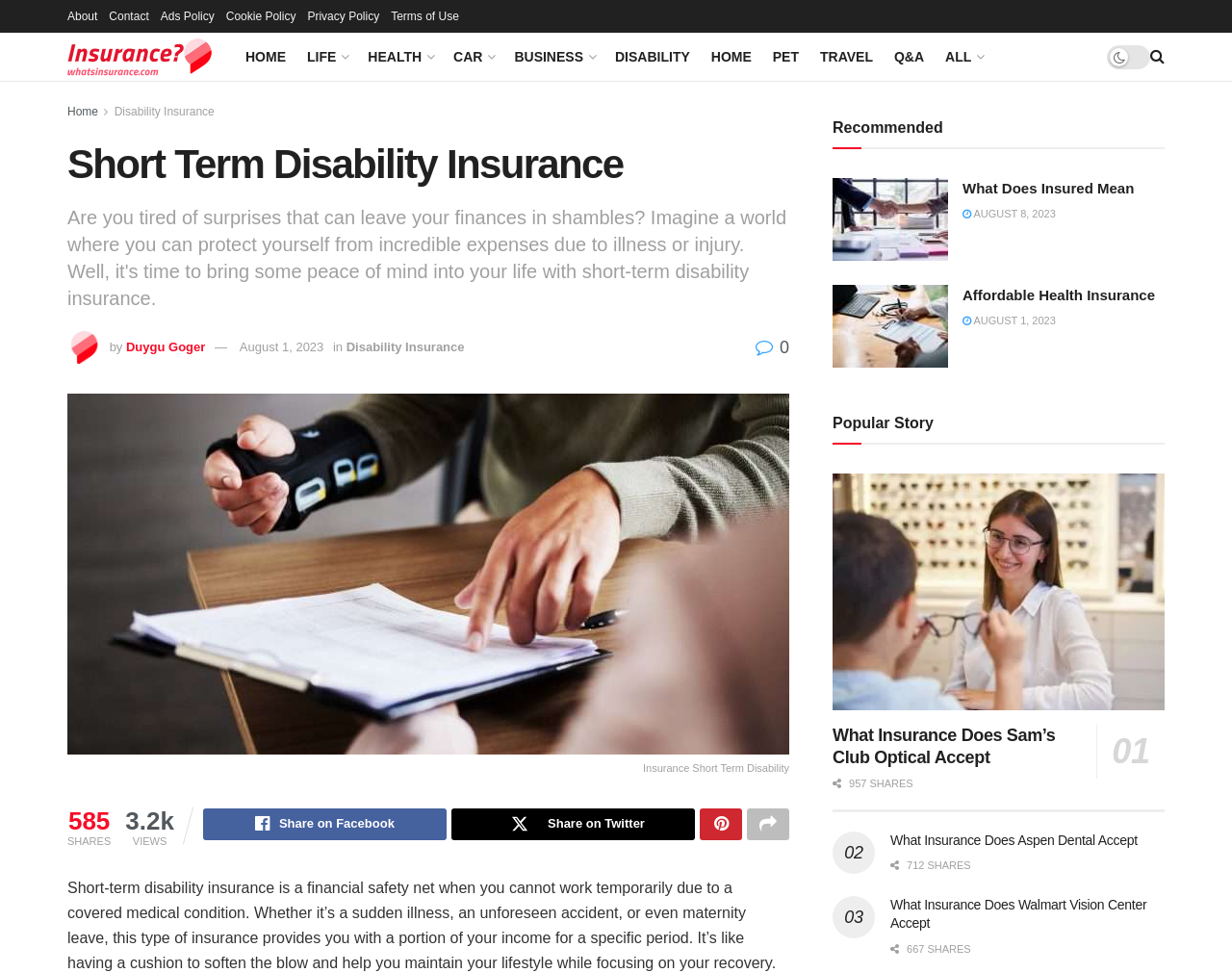Explain the contents of the webpage comprehensively.

This webpage is about short-term disability insurance, providing a financial safety net when one cannot work temporarily due to a covered medical condition. At the top, there are several links to other pages, including "About", "Contact", "Ads Policy", "Cookie Policy", "Privacy Policy", and "Terms of Use". Below these links, there is a navigation menu with icons, including "HOME", "LIFE", "HEALTH", "CAR", "BUSINESS", "DISABILITY", "HOME", "PET", "TRAVEL", "Q&A", and "ALL".

The main content of the page starts with a heading "Short Term Disability Insurance" and a subheading that explains the importance of having short-term disability insurance to protect oneself from unexpected expenses due to illness or injury. Below this, there is an image of a person, Duygu Goger, with a byline and a date, August 1, 2023. 

To the right of the image, there is a link to "Disability Insurance" and a share button with the number of shares, 585, and views, 3.2k. Below this, there are social media sharing links, including Facebook, Twitter, and others.

The main article continues with a section titled "Recommended", which features three articles with images and headings, including "What Does Insured Mean", "Affordable Health Insurance", and "What Insurance Does Sam'S Club Optical Accept". Each article has a link to read more and a date, August 8, 2023, or August 1, 2023.

Below the recommended section, there are three popular stories, each with a heading, image, and link to read more. The stories are titled "What Insurance Does Sam’s Club Optical Accept", "What Insurance Does Aspen Dental Accept", and "What Insurance Does Walmart Vision Center Accept". Each story has a share button with the number of shares and a tweet button with the number of tweets.